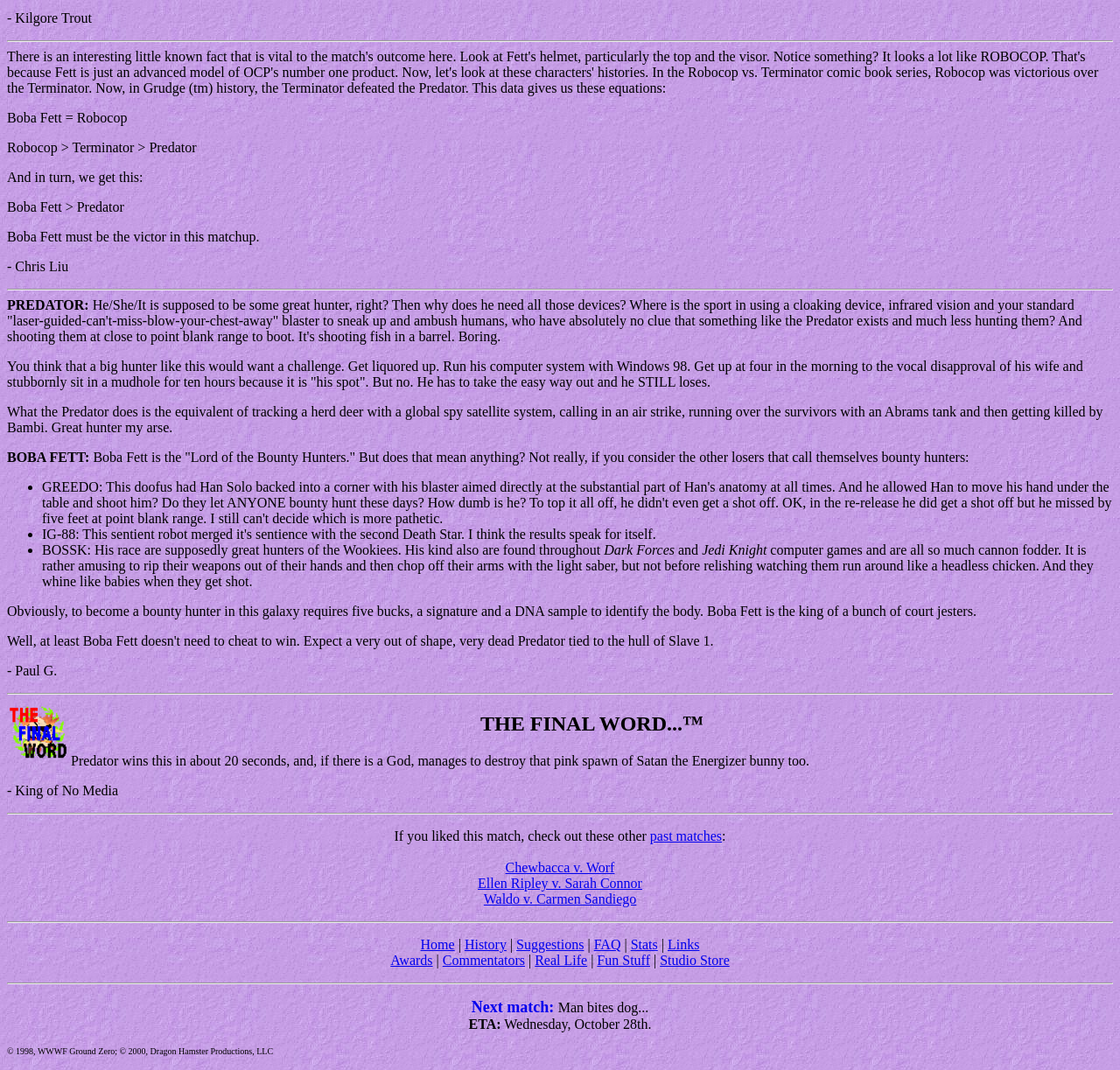Find the bounding box coordinates for the area that should be clicked to accomplish the instruction: "Click the 'Next match:' link".

[0.421, 0.933, 0.495, 0.949]